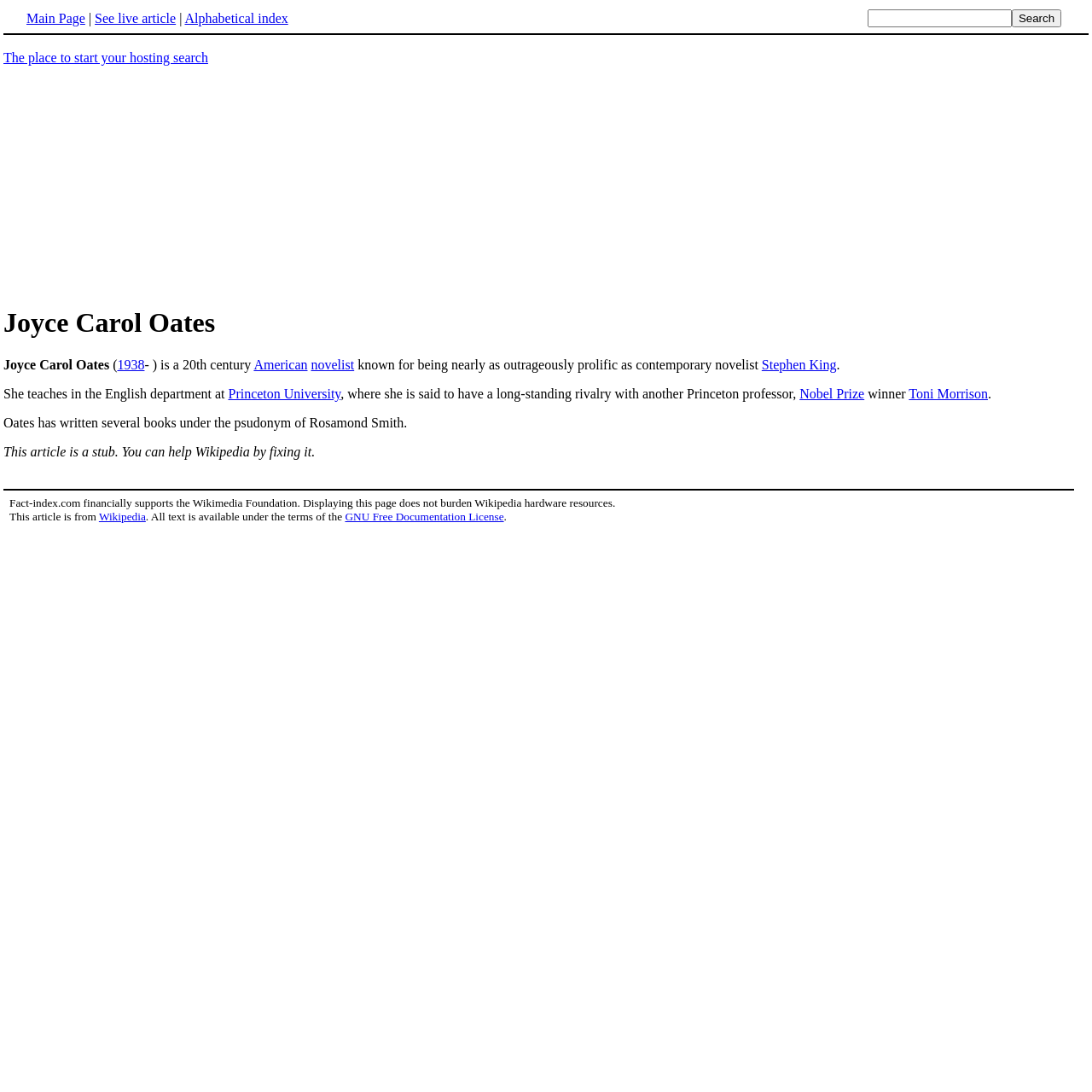What is the license under which the webpage content is available?
Answer the question in as much detail as possible.

The webpage mentions that all text is available under the terms of the GNU Free Documentation License, which indicates the license under which the content is available.